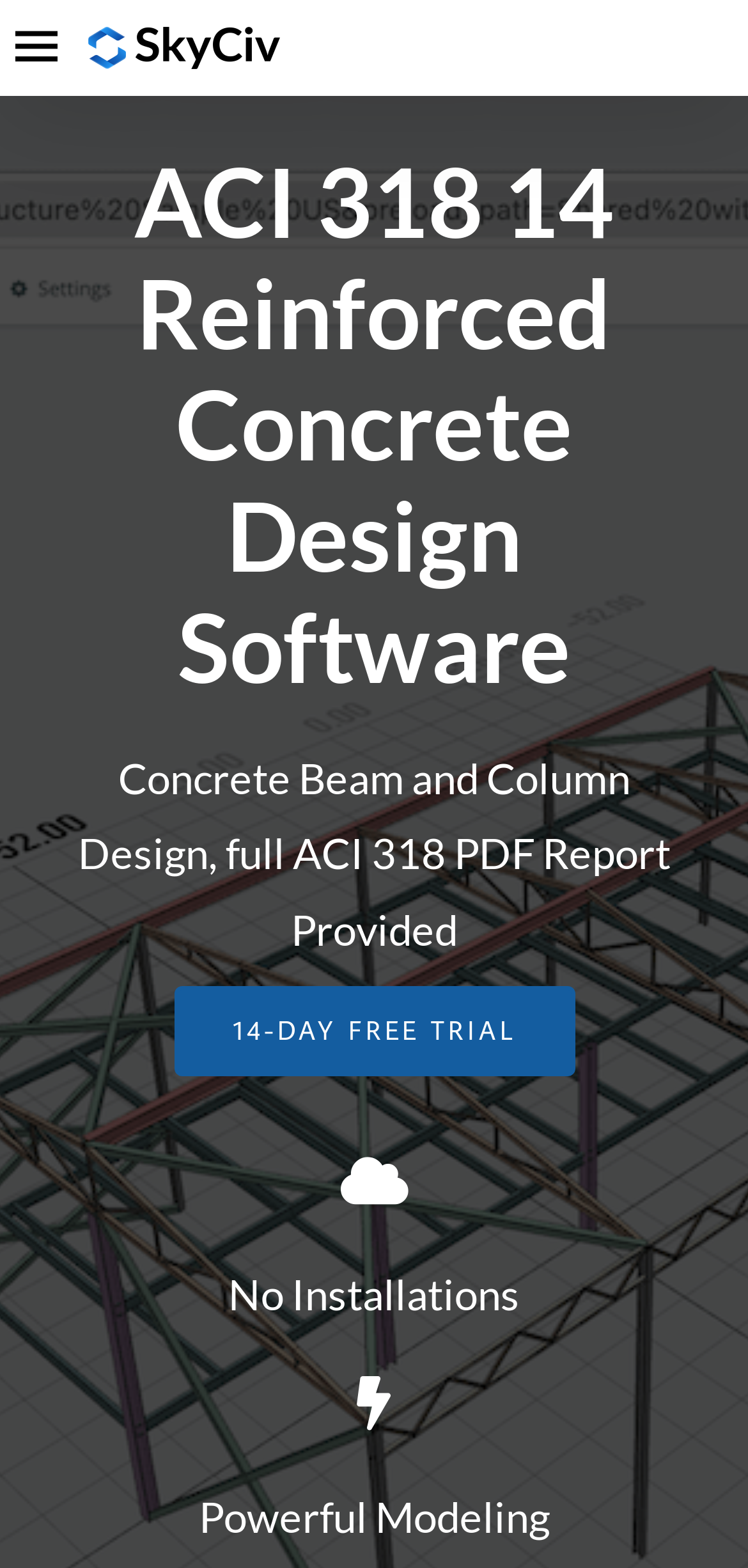What is the software capable of?
Please use the image to provide an in-depth answer to the question.

The webpage mentions that the software is capable of 'Powerful Modeling', suggesting that it can handle complex designs and simulations for reinforced concrete structures.